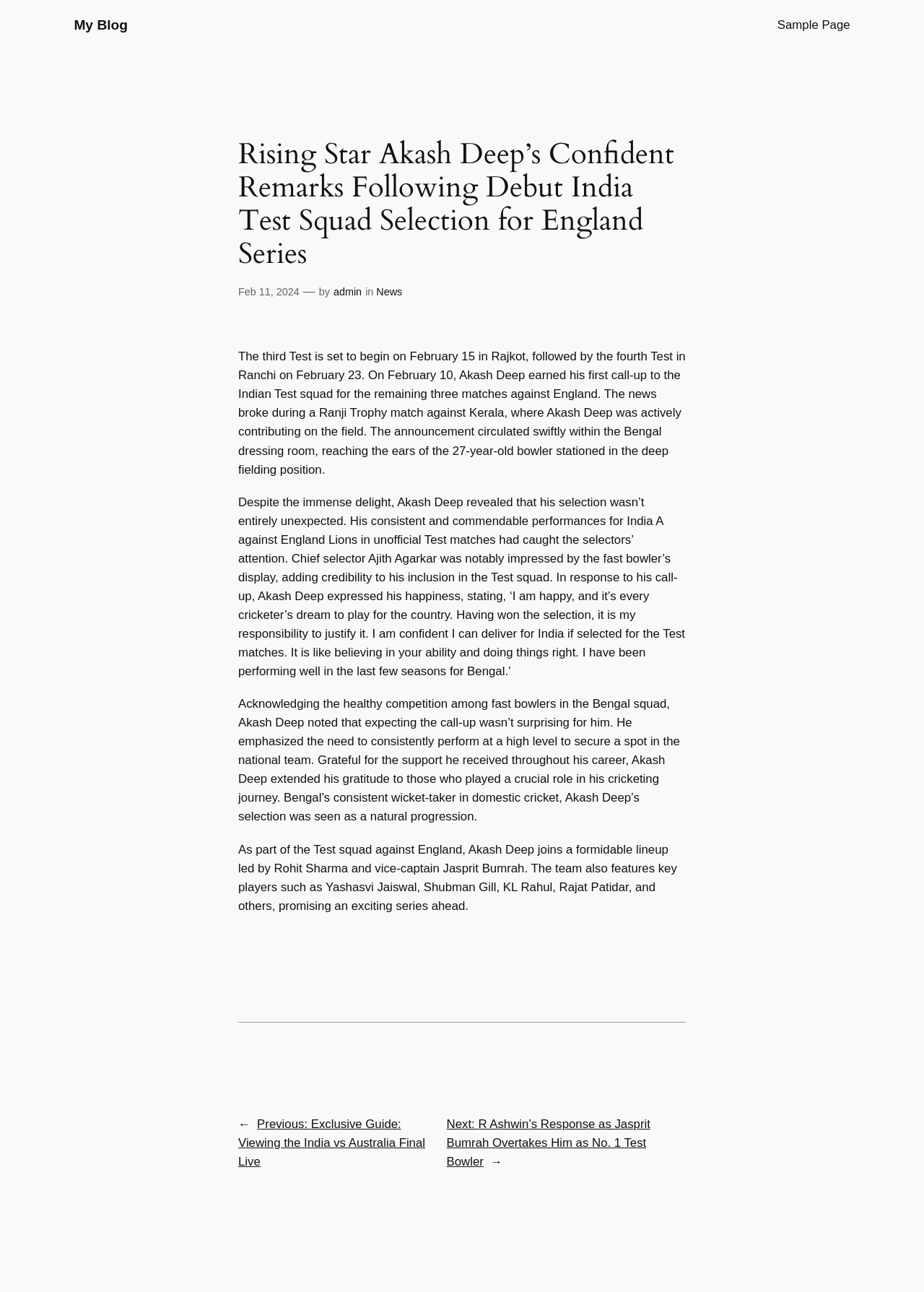Identify and provide the title of the webpage.

Rising Star Akash Deep’s Confident Remarks Following Debut India Test Squad Selection for England Series